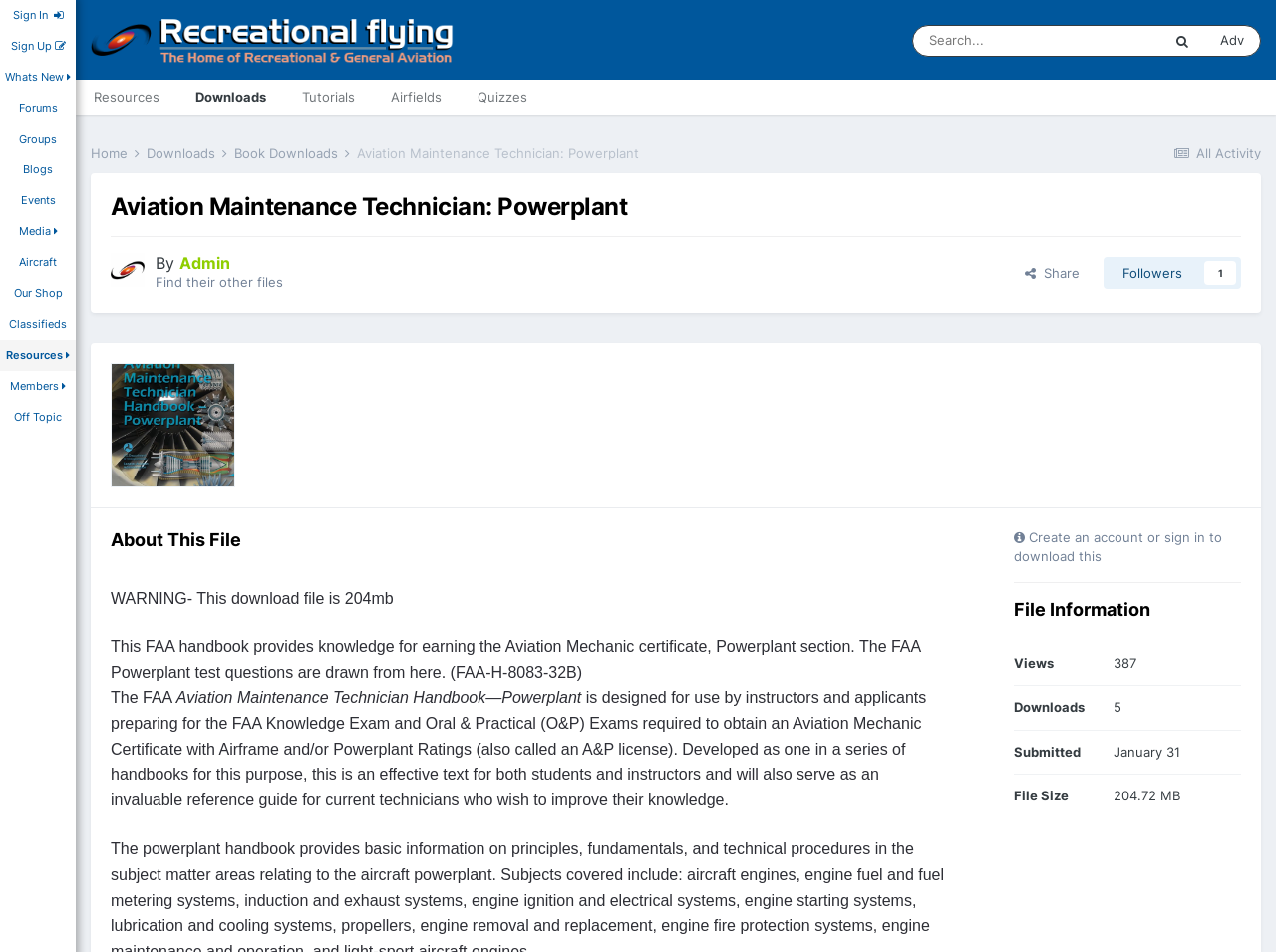What is the purpose of this handbook?
Use the information from the screenshot to give a comprehensive response to the question.

I found the answer by reading the text content of the webpage, specifically the section 'About This File' where the handbook's purpose is described.